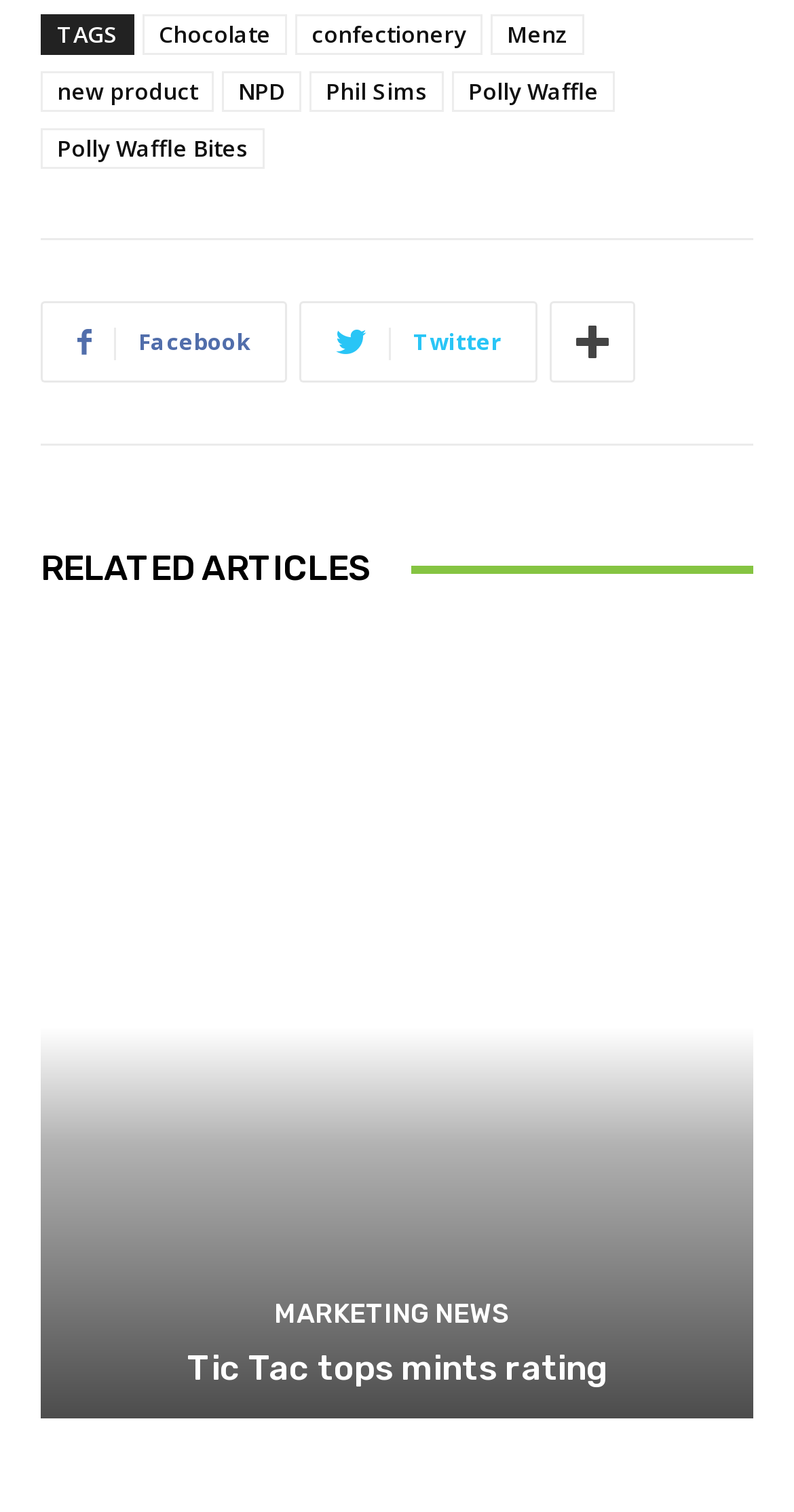Identify the bounding box for the UI element specified in this description: "Menz". The coordinates must be four float numbers between 0 and 1, formatted as [left, top, right, bottom].

[0.618, 0.01, 0.736, 0.037]